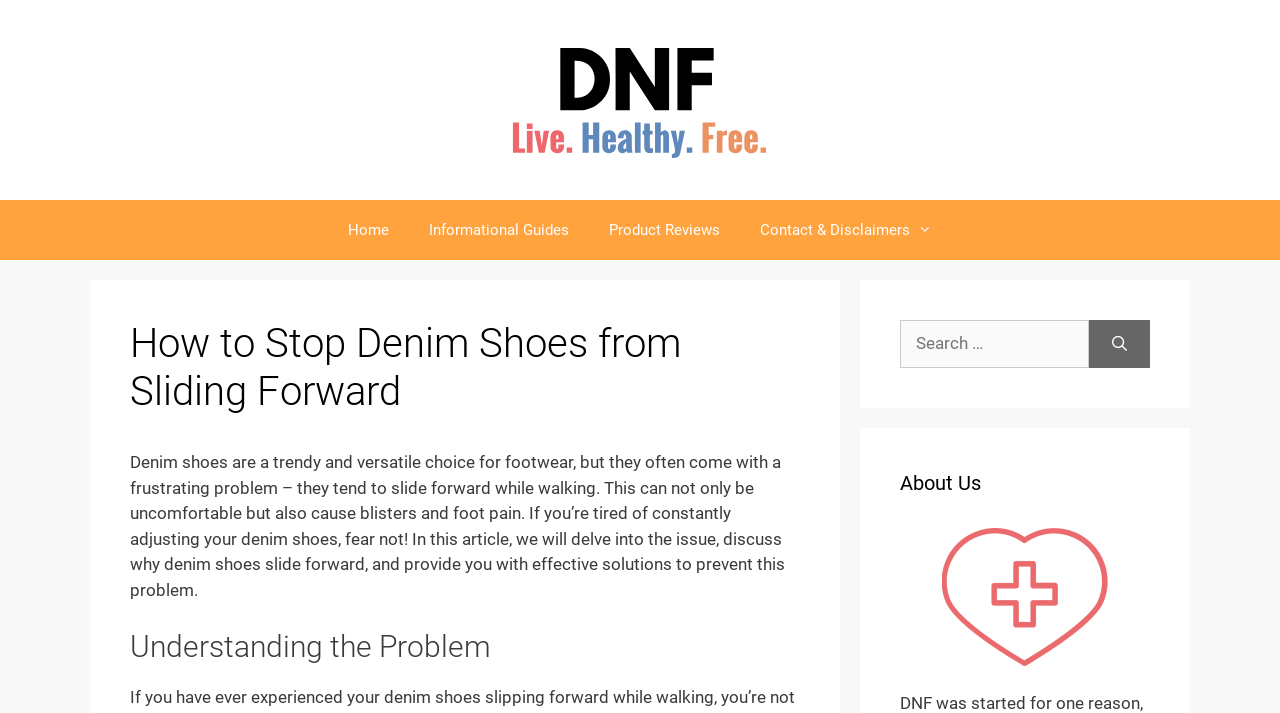Please determine the primary heading and provide its text.

How to Stop Denim Shoes from Sliding Forward